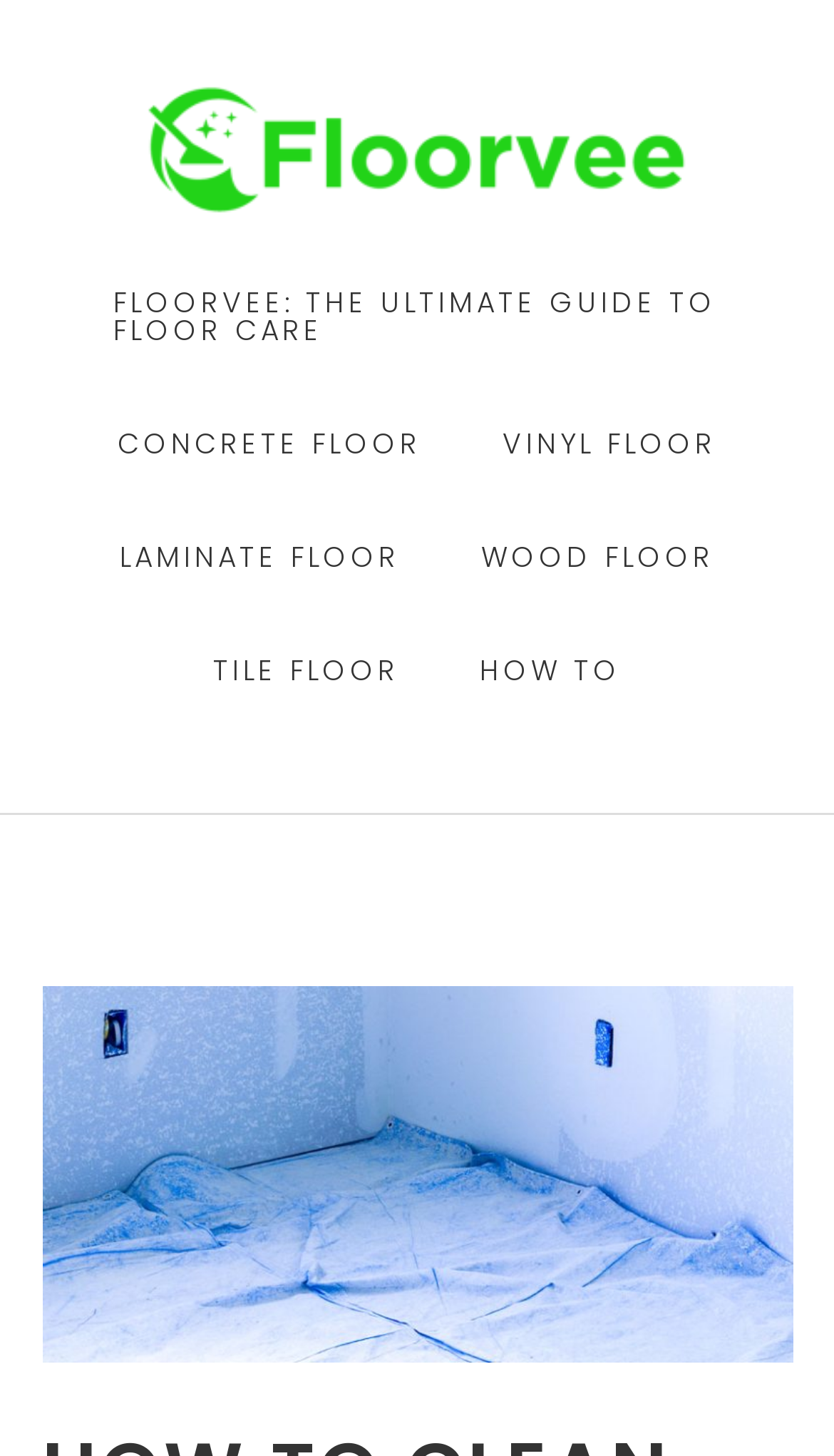Where is the main content located?
Look at the image and answer with only one word or phrase.

Below the navigation